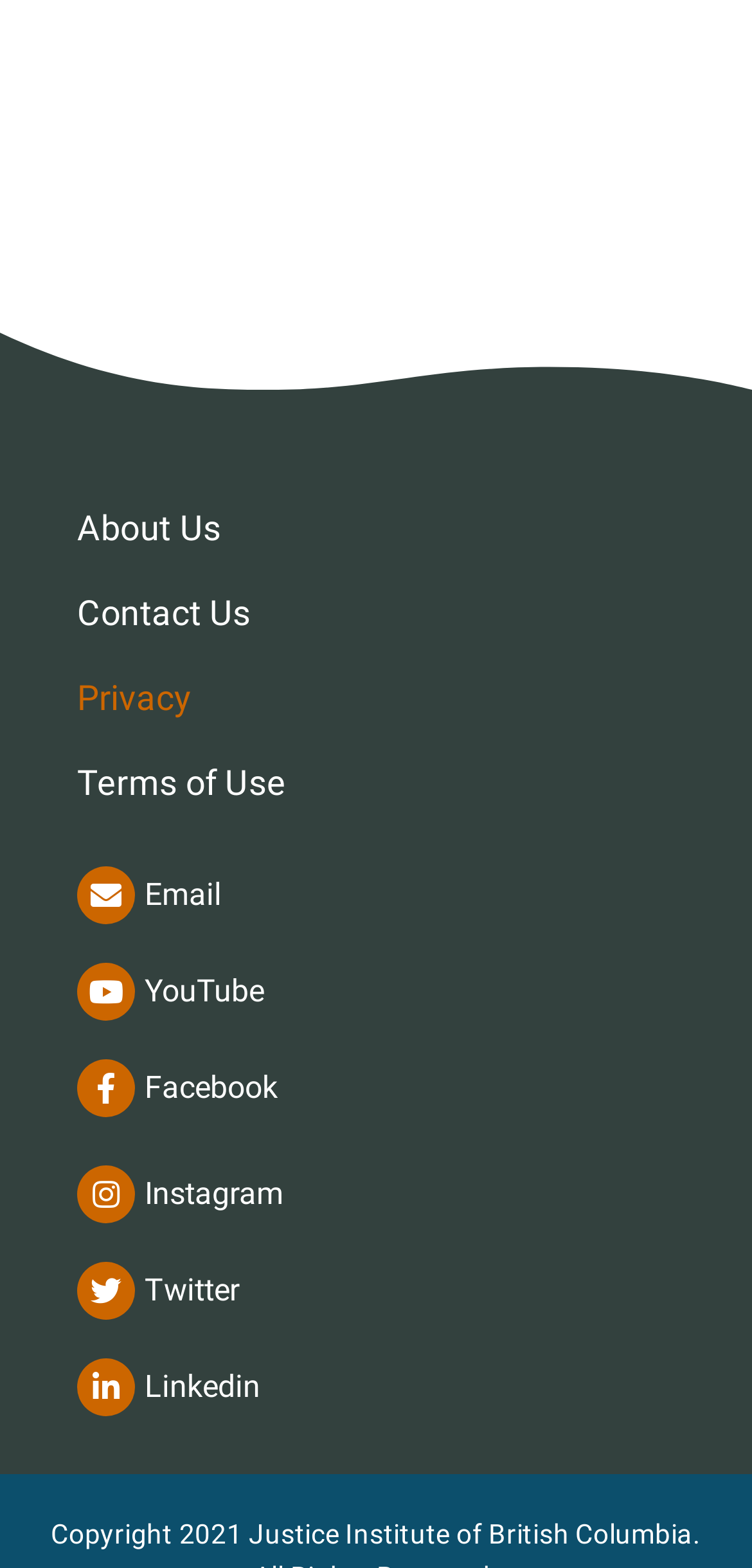Please determine the bounding box coordinates of the area that needs to be clicked to complete this task: 'Click the search button'. The coordinates must be four float numbers between 0 and 1, formatted as [left, top, right, bottom].

None